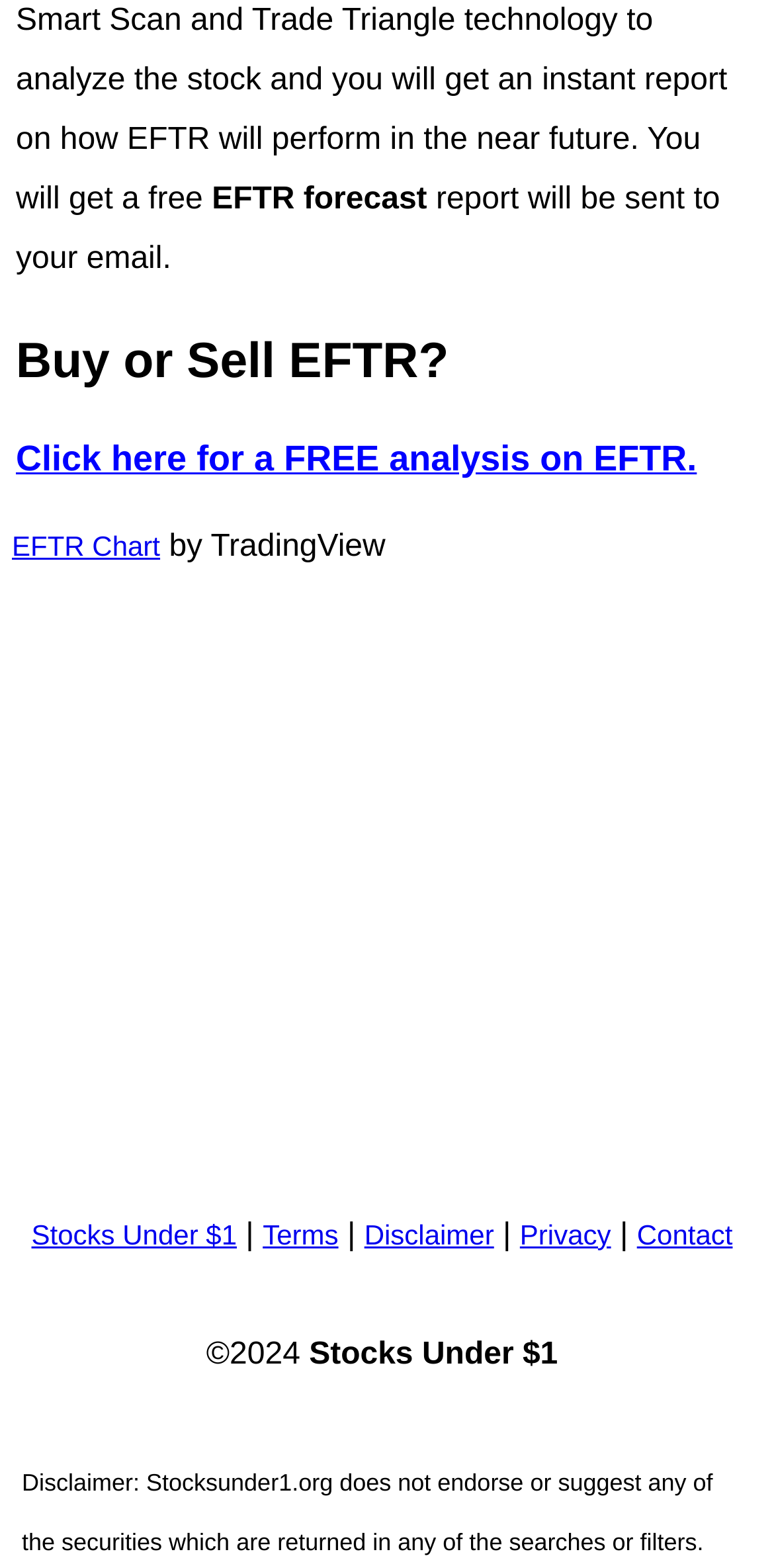Where will the report be sent?
Give a detailed explanation using the information visible in the image.

The webpage has a static text 'report will be sent to your email.' which implies that the report will be sent to the user's email.